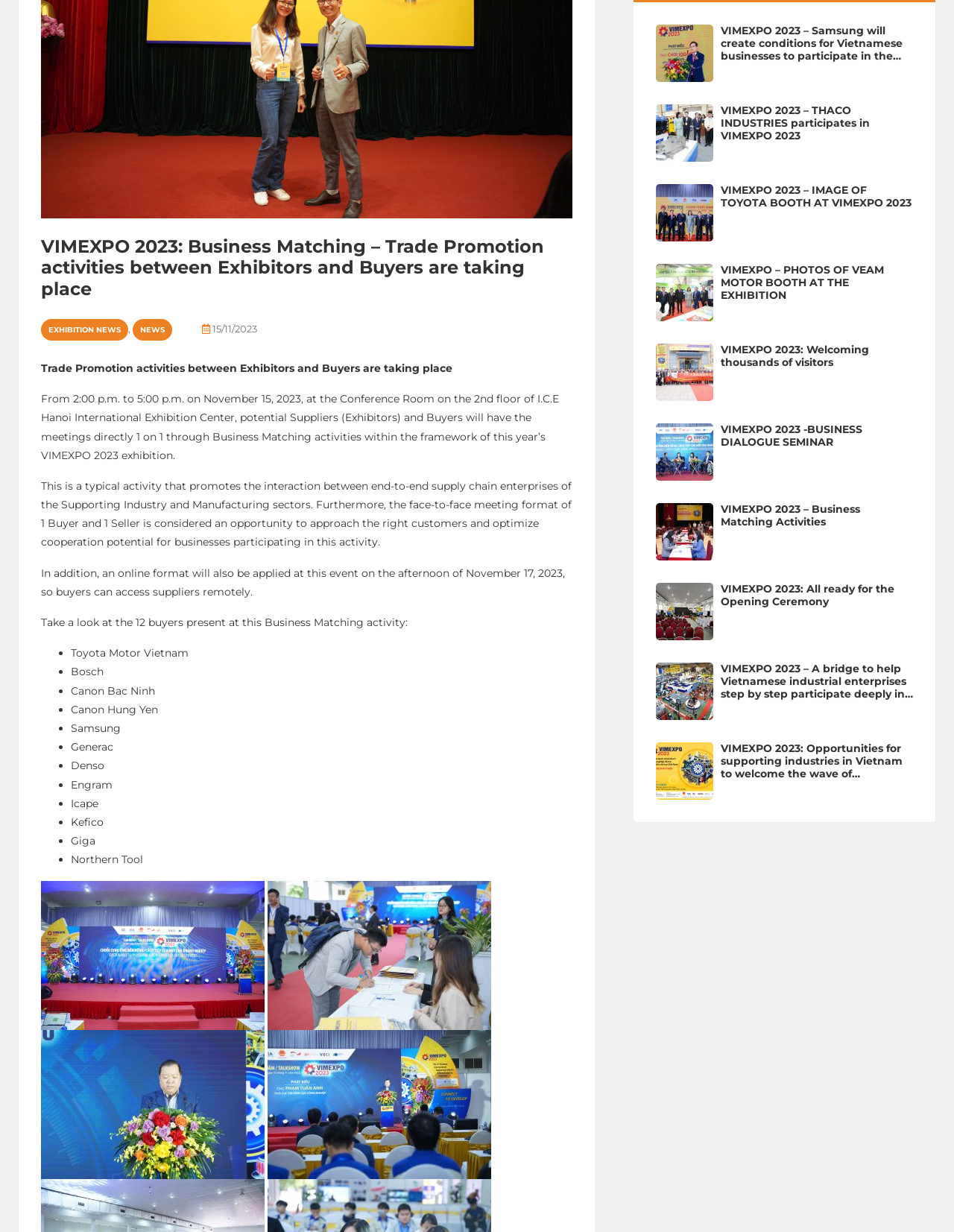Find the bounding box coordinates for the element described here: "News".

[0.139, 0.259, 0.18, 0.276]